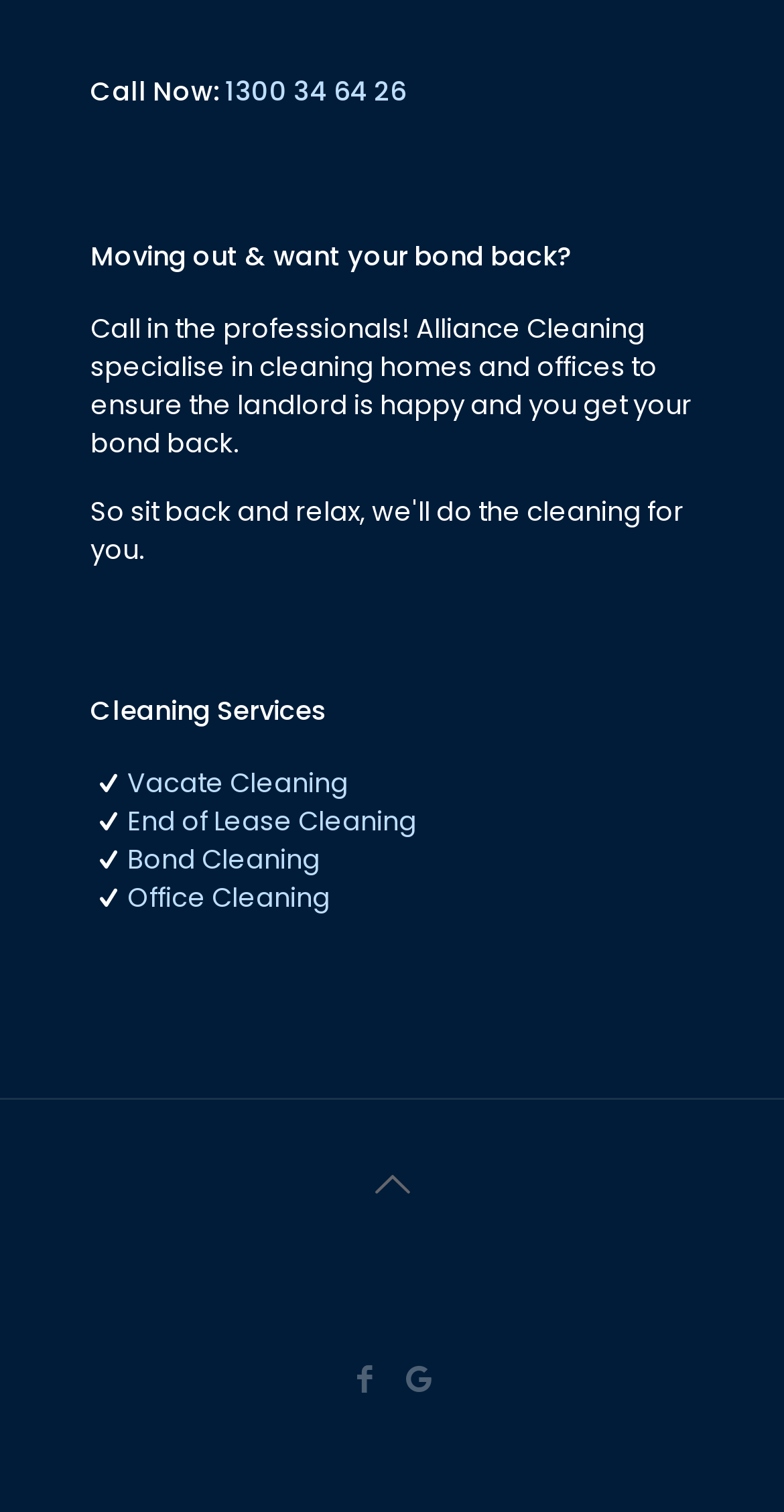What is the purpose of Alliance Cleaning?
Analyze the image and deliver a detailed answer to the question.

According to the webpage, Alliance Cleaning specializes in cleaning homes and offices to ensure the landlord is happy and the customer gets their bond back, as stated in the paragraph under the heading 'Moving out & want your bond back?'.